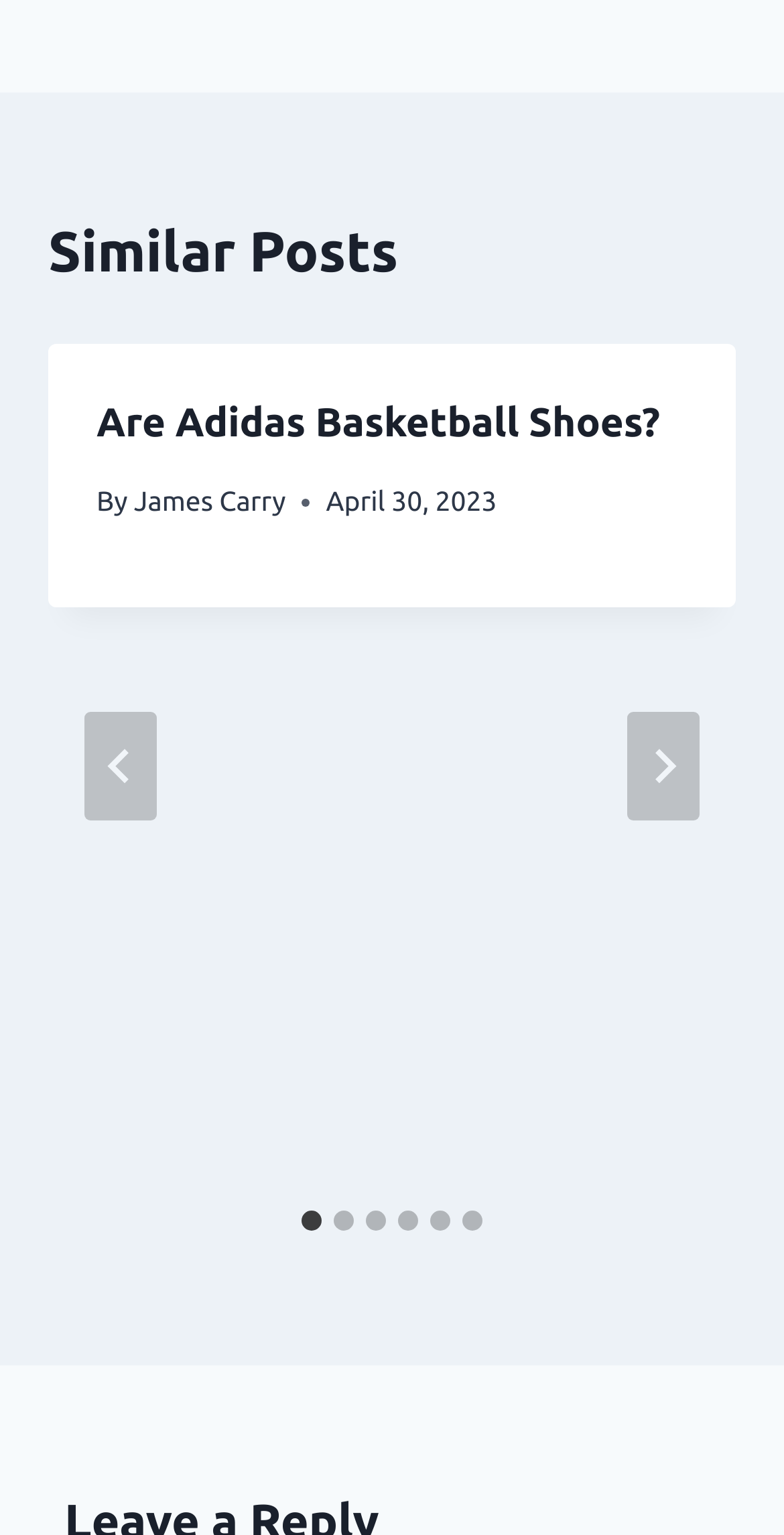Please locate the bounding box coordinates of the element that needs to be clicked to achieve the following instruction: "Read the article". The coordinates should be four float numbers between 0 and 1, i.e., [left, top, right, bottom].

[0.062, 0.225, 0.938, 0.395]